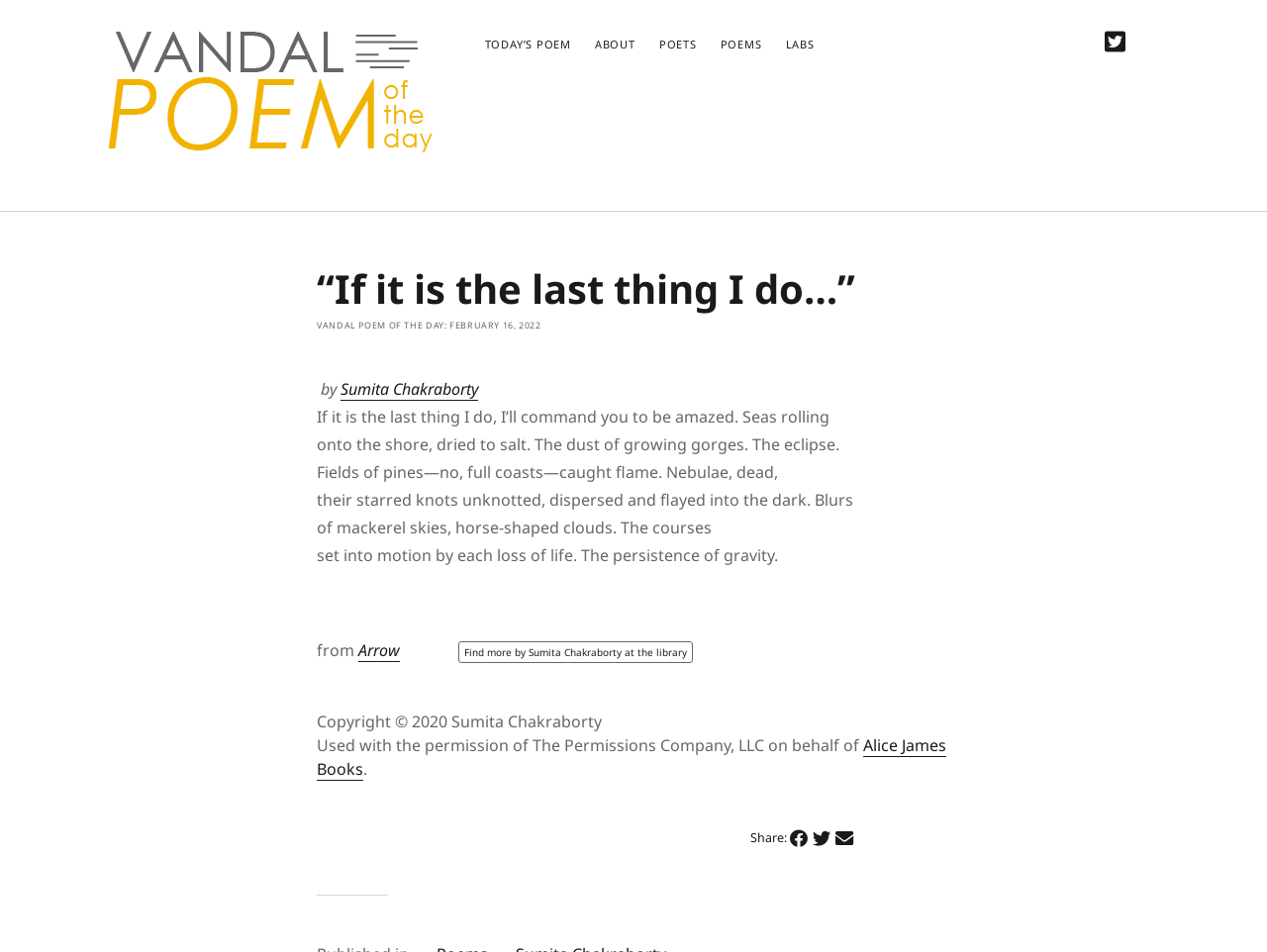Locate the bounding box coordinates of the clickable region necessary to complete the following instruction: "Visit the ABOUT page". Provide the coordinates in the format of four float numbers between 0 and 1, i.e., [left, top, right, bottom].

[0.469, 0.038, 0.501, 0.056]